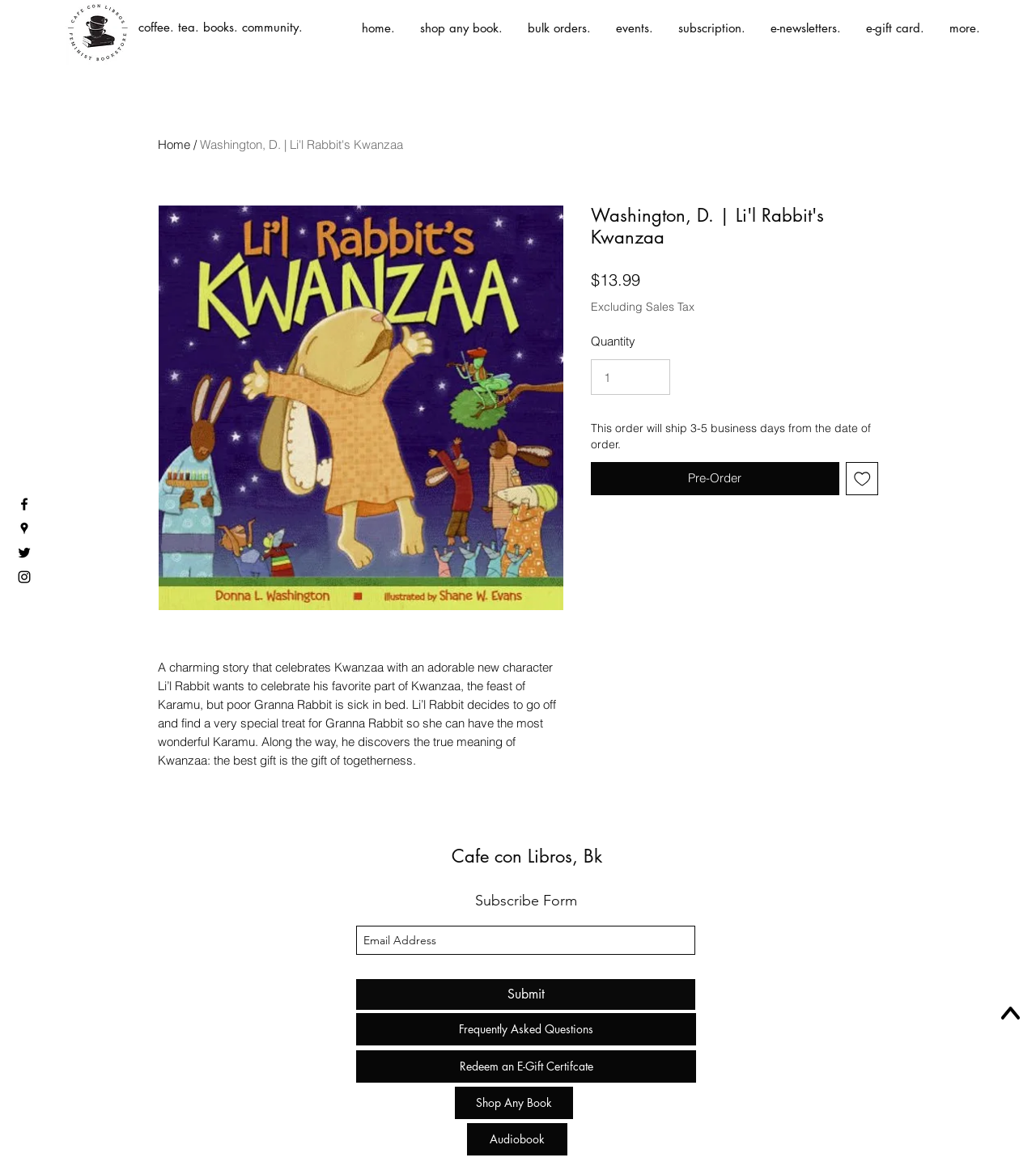Pinpoint the bounding box coordinates for the area that should be clicked to perform the following instruction: "Pre-order the book".

[0.57, 0.396, 0.81, 0.424]